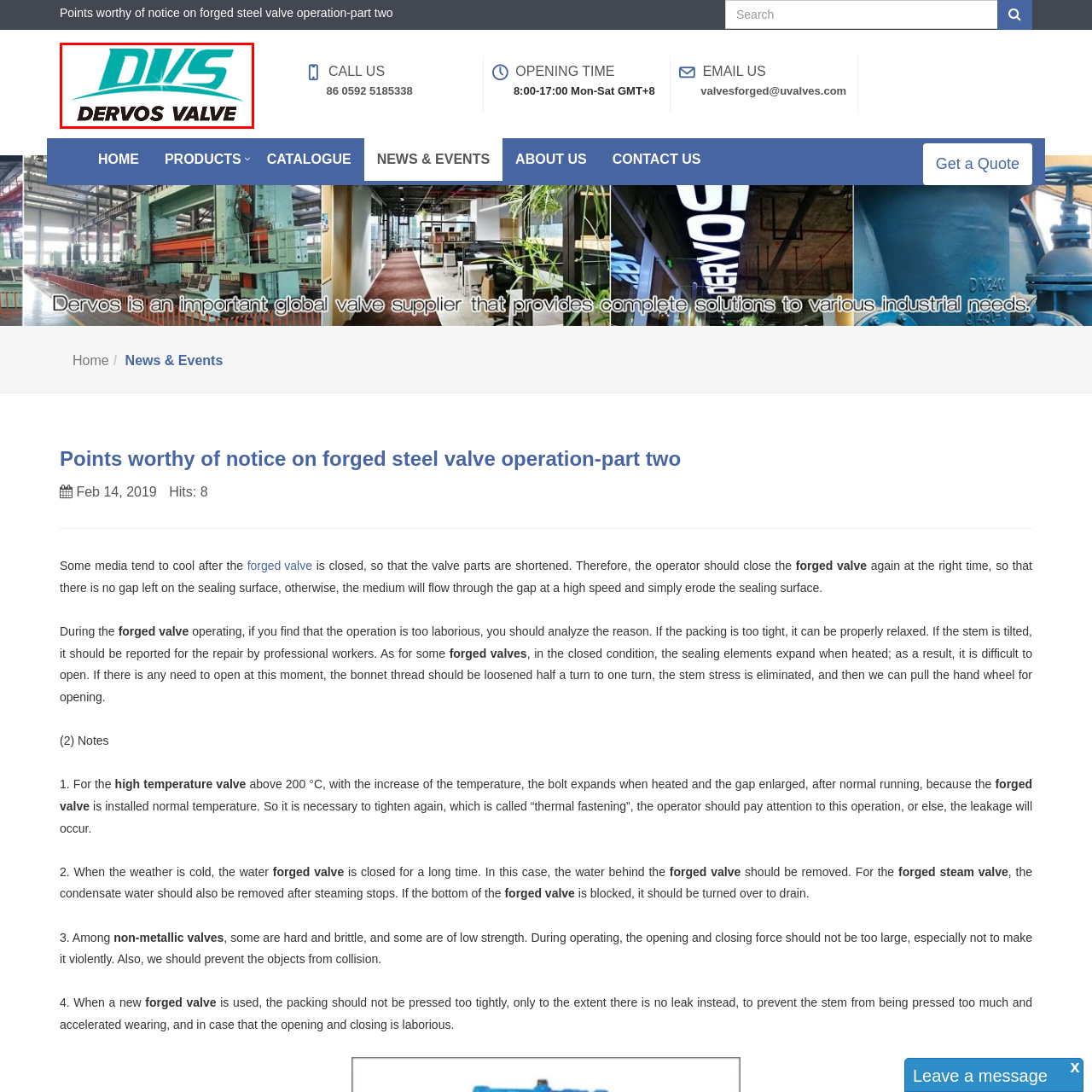Offer an in-depth description of the picture located within the red frame.

The image features the logo of Dervos Valve, prominently displaying the brand name "DERVOS" in bold black lettering beneath an elegant graphic that combines the letters "DVS" in a stylized turquoise design. The logo reflects a modern and professional aesthetic, suitable for a company specializing in forged steel valve operations and related products. This branding conveys a sense of reliability and innovation, emphasizing the company's role in the industrial valve manufacturing sector.